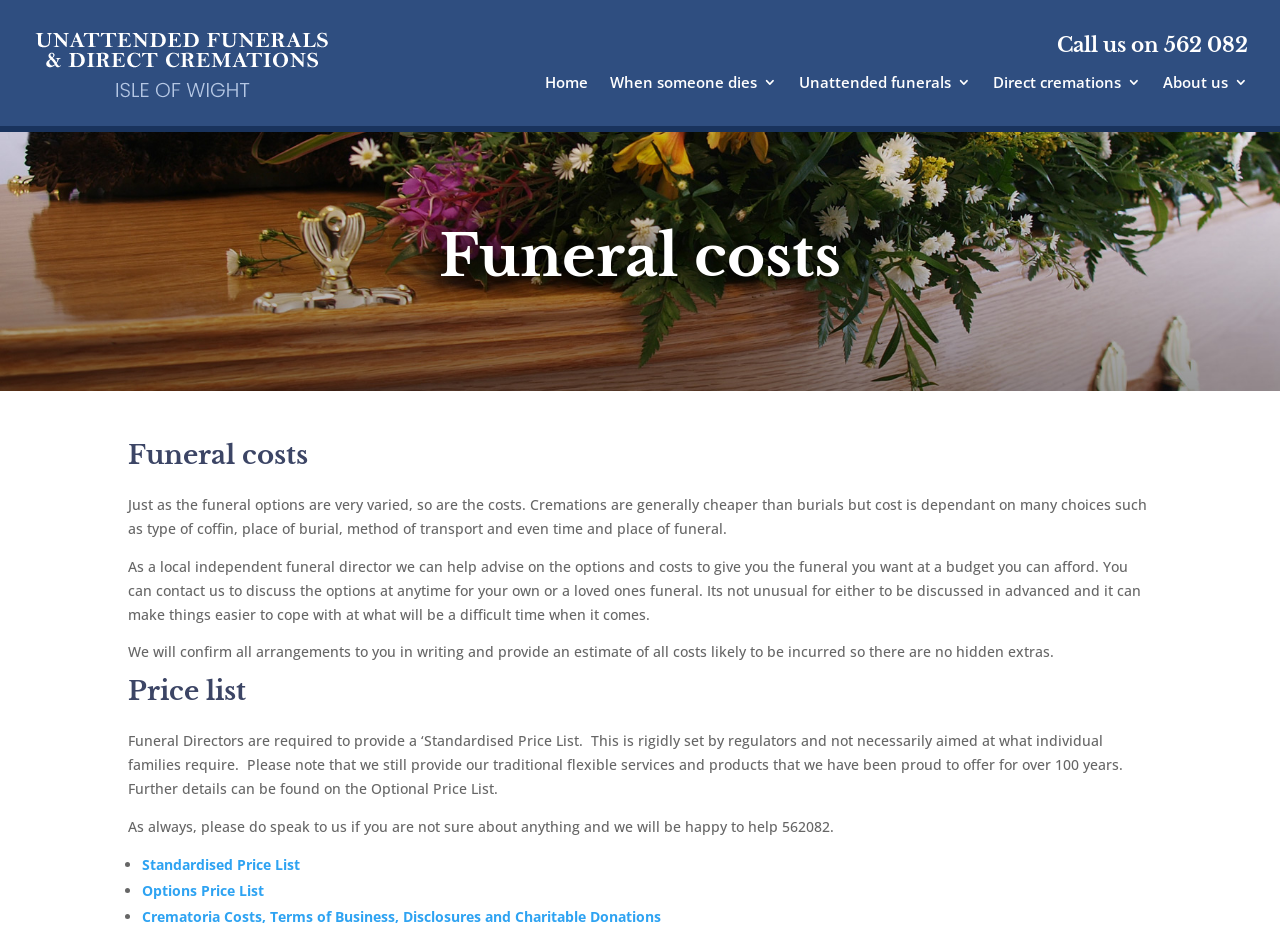What is the phone number to contact for funeral arrangements?
Answer the question using a single word or phrase, according to the image.

562 082